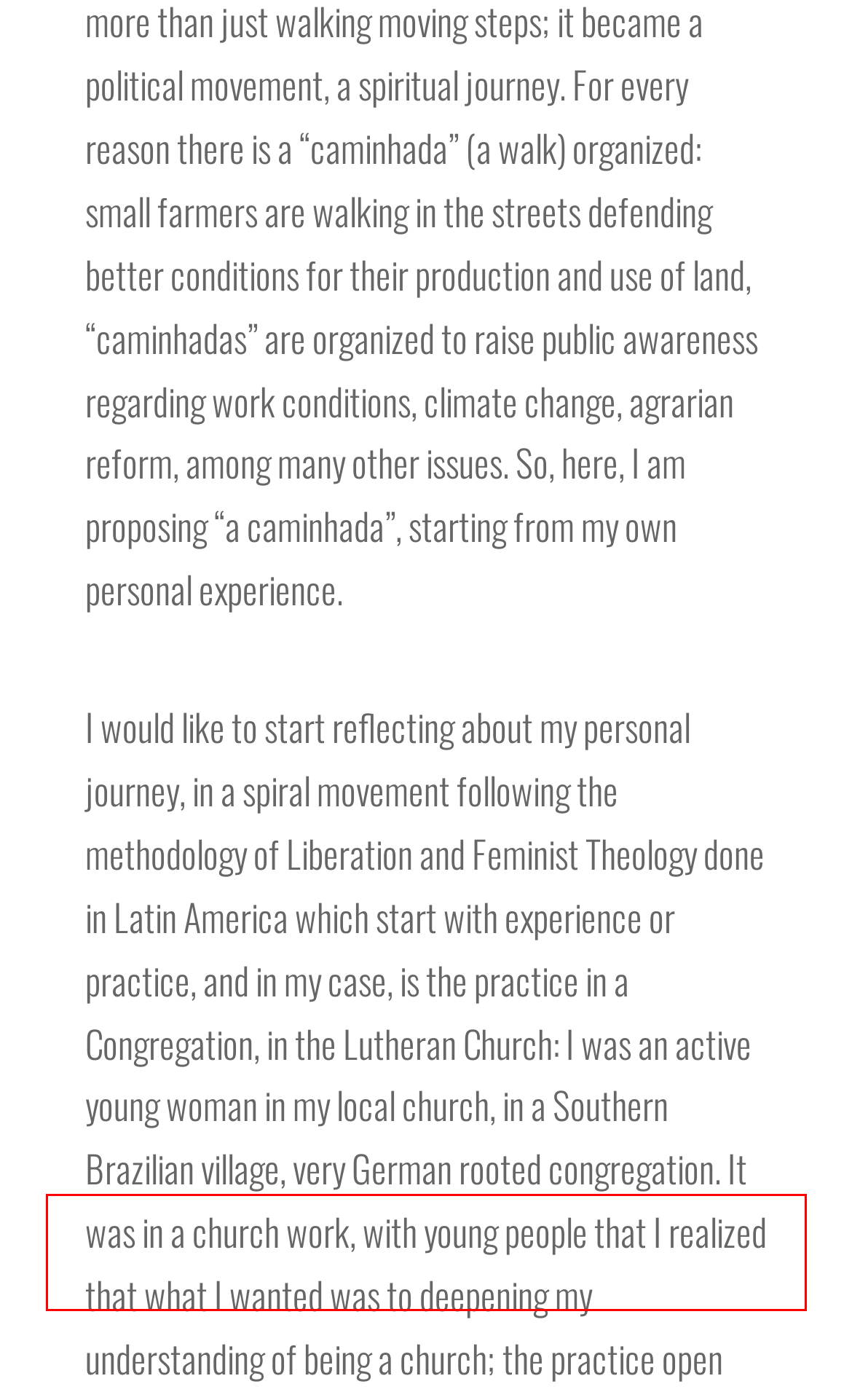In the screenshot of the webpage, find the red bounding box and perform OCR to obtain the text content restricted within this red bounding box.

Inhalte von Videoplattformen und Social-Media-Plattformen werden standardmäßig blockiert. Wenn Cookies von externen Medien akzeptiert werden, bedarf der Zugriff auf diese Inhalte keiner manuellen Einwilligung mehr.